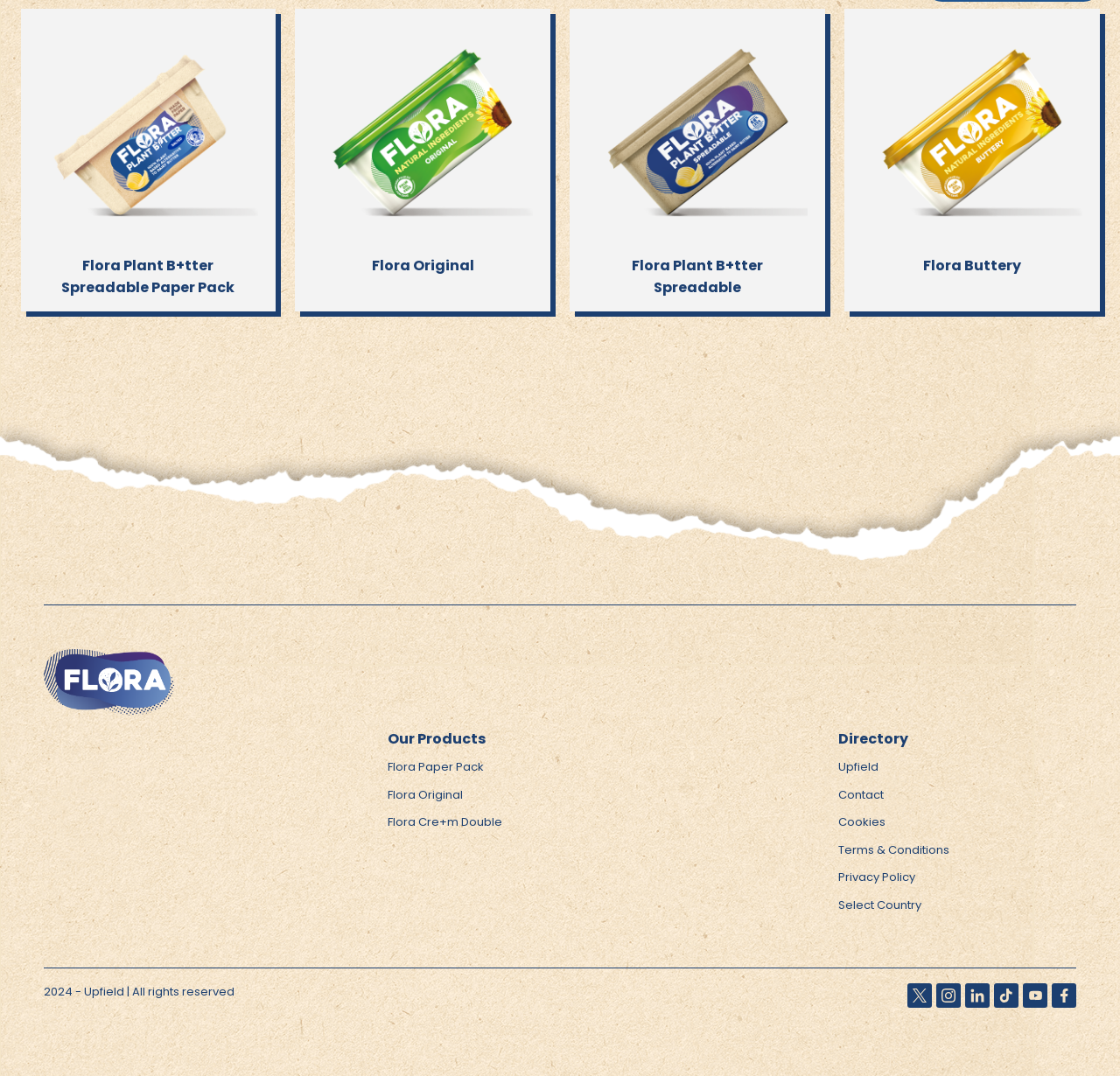Identify the bounding box coordinates of the region I need to click to complete this instruction: "View Flora Original".

[0.279, 0.237, 0.476, 0.257]